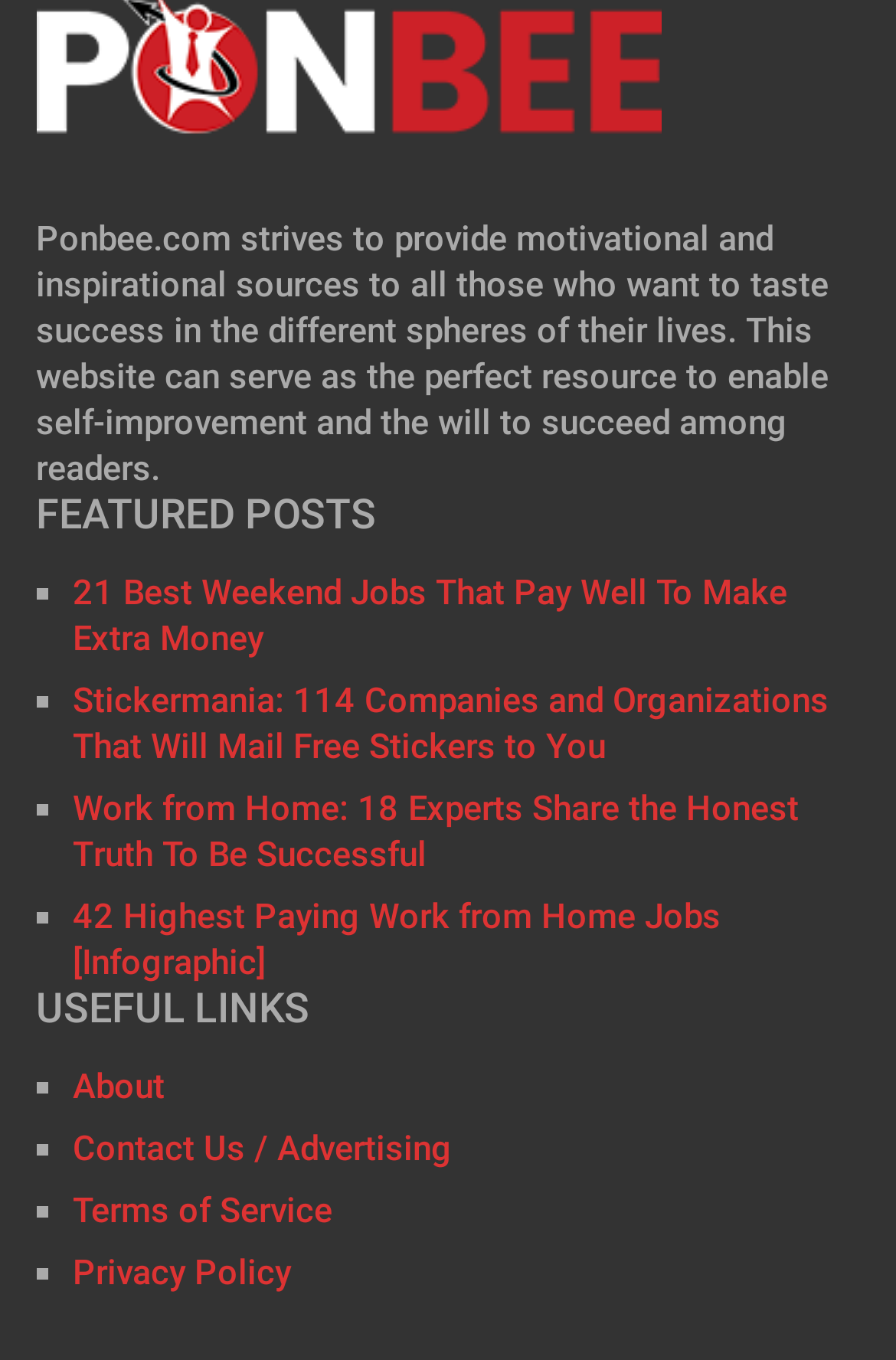Locate the bounding box coordinates of the element to click to perform the following action: 'visit About page'. The coordinates should be given as four float values between 0 and 1, in the form of [left, top, right, bottom].

[0.081, 0.783, 0.184, 0.814]